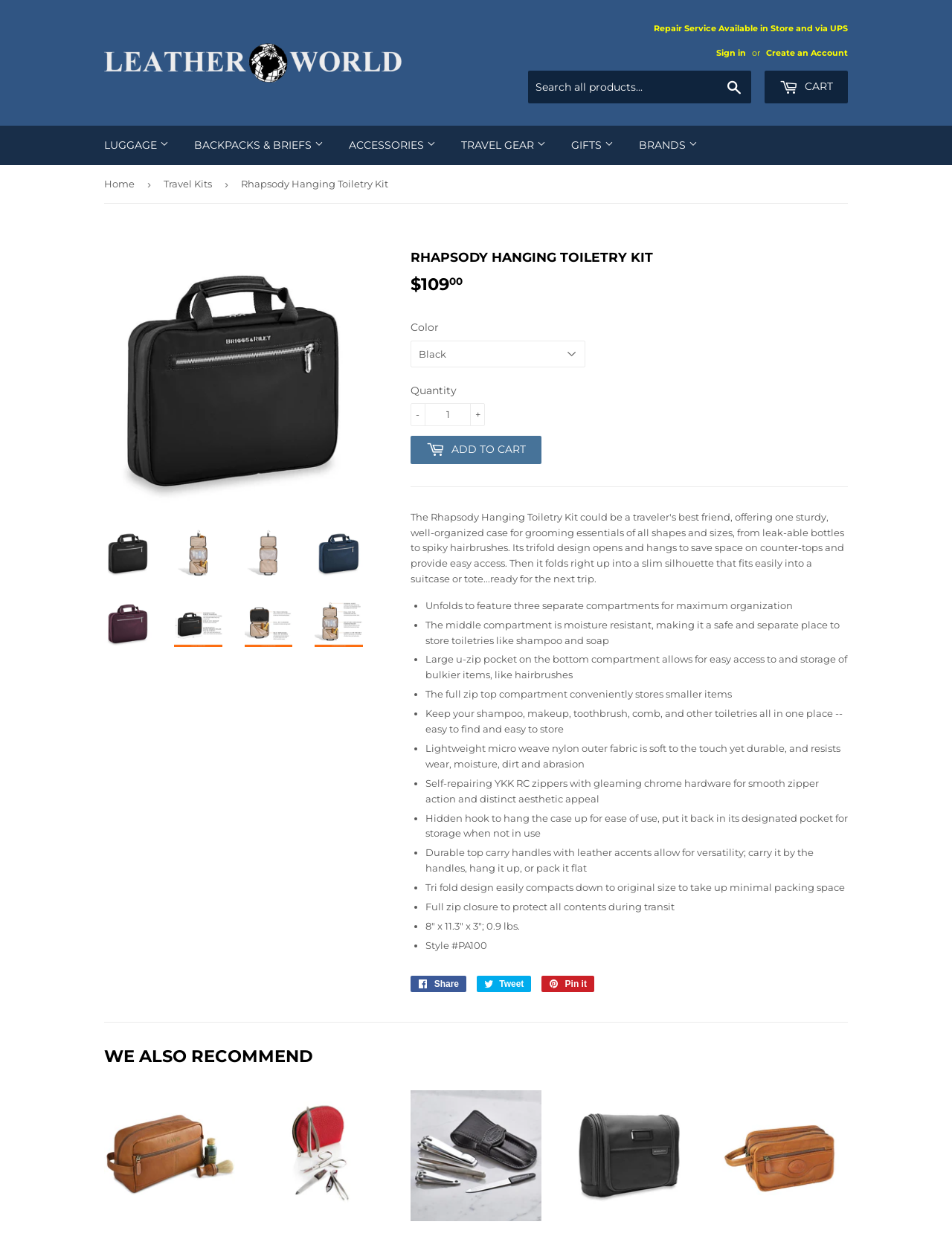Bounding box coordinates are specified in the format (top-left x, top-left y, bottom-right x, bottom-right y). All values are floating point numbers bounded between 0 and 1. Please provide the bounding box coordinate of the region this sentence describes: Accessories

[0.355, 0.102, 0.47, 0.133]